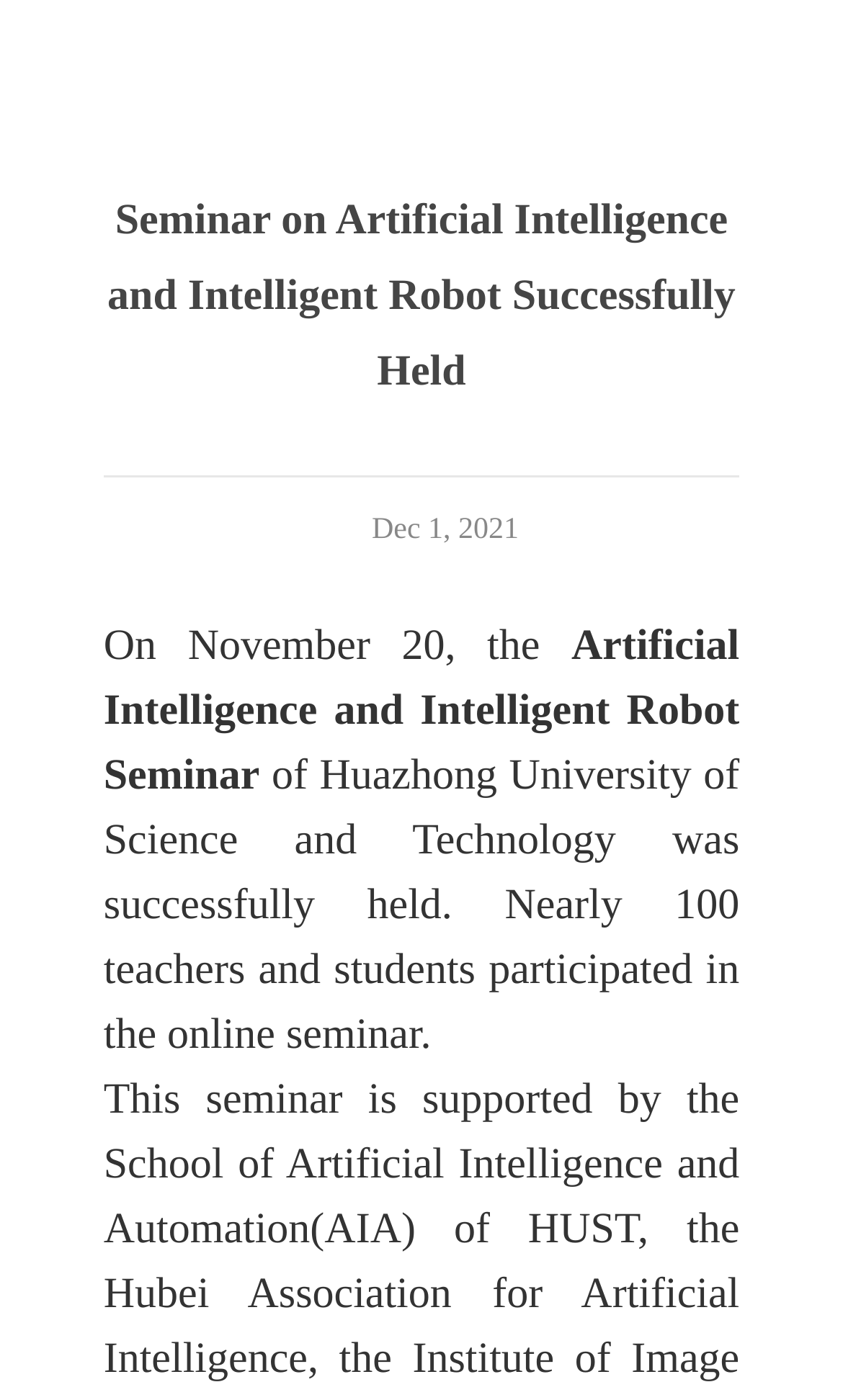Identify the bounding box for the described UI element: "People".

[0.0, 0.056, 1.0, 0.133]